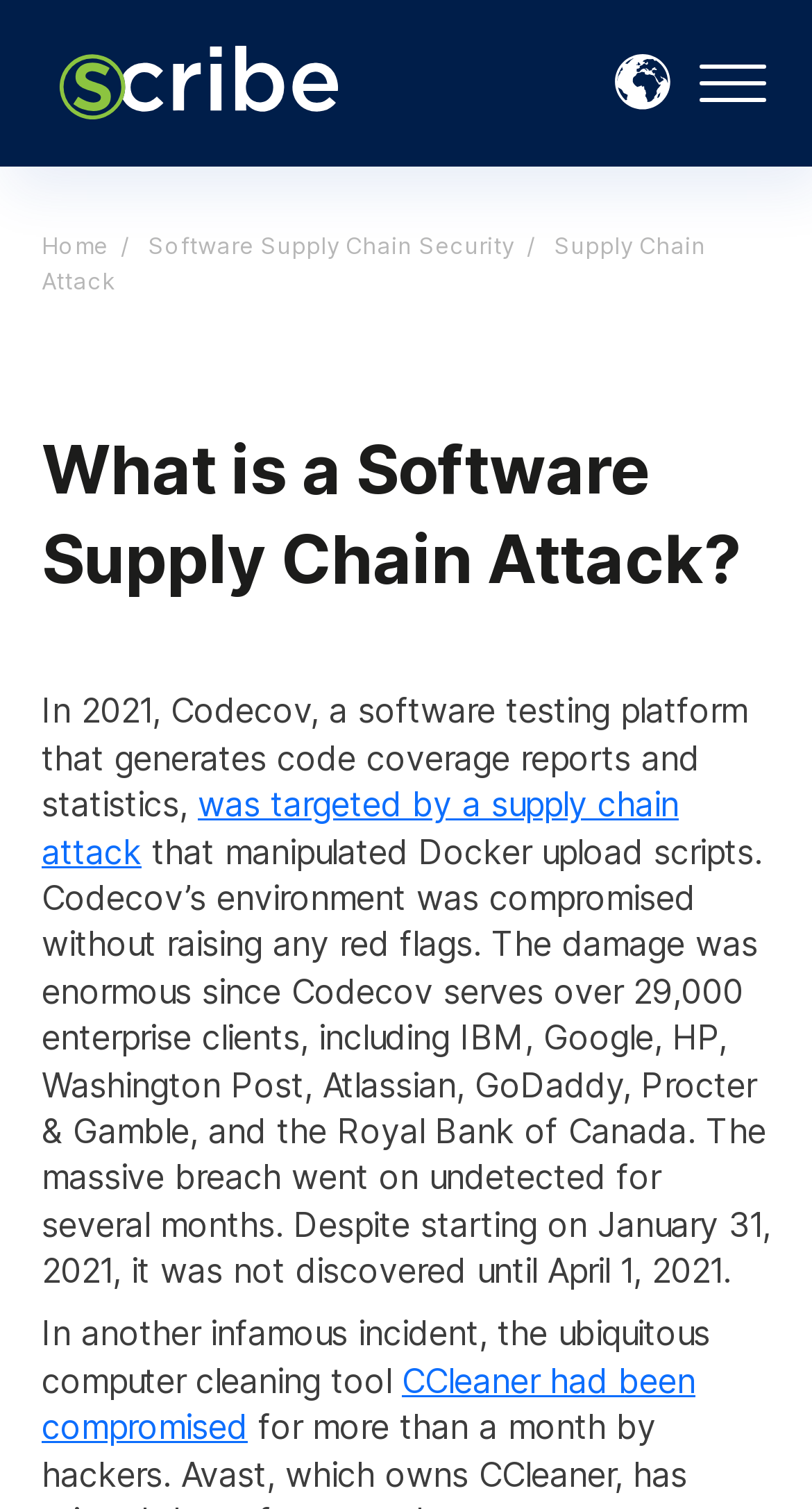What is the name of the computer cleaning tool that was compromised?
Refer to the image and provide a detailed answer to the question.

The webpage mentions that CCleaner, a ubiquitous computer cleaning tool, had been compromised in another infamous incident.